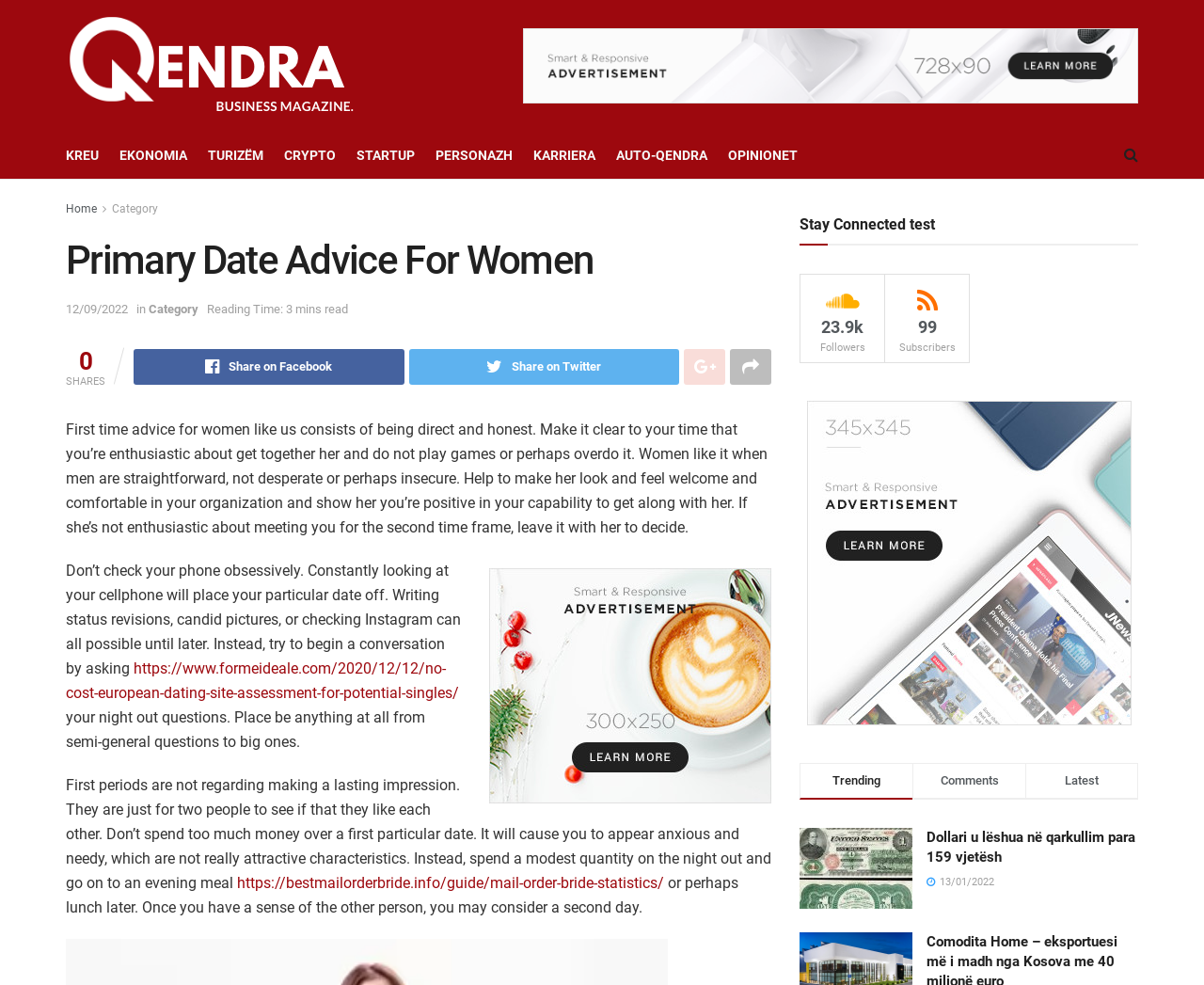Examine the image carefully and respond to the question with a detailed answer: 
How long does the article suggest the first date should last?

The article mentions 'Reading Time: 3 mins read' which suggests that the article is short and concise, and the first date should also be brief, around 3 minutes.